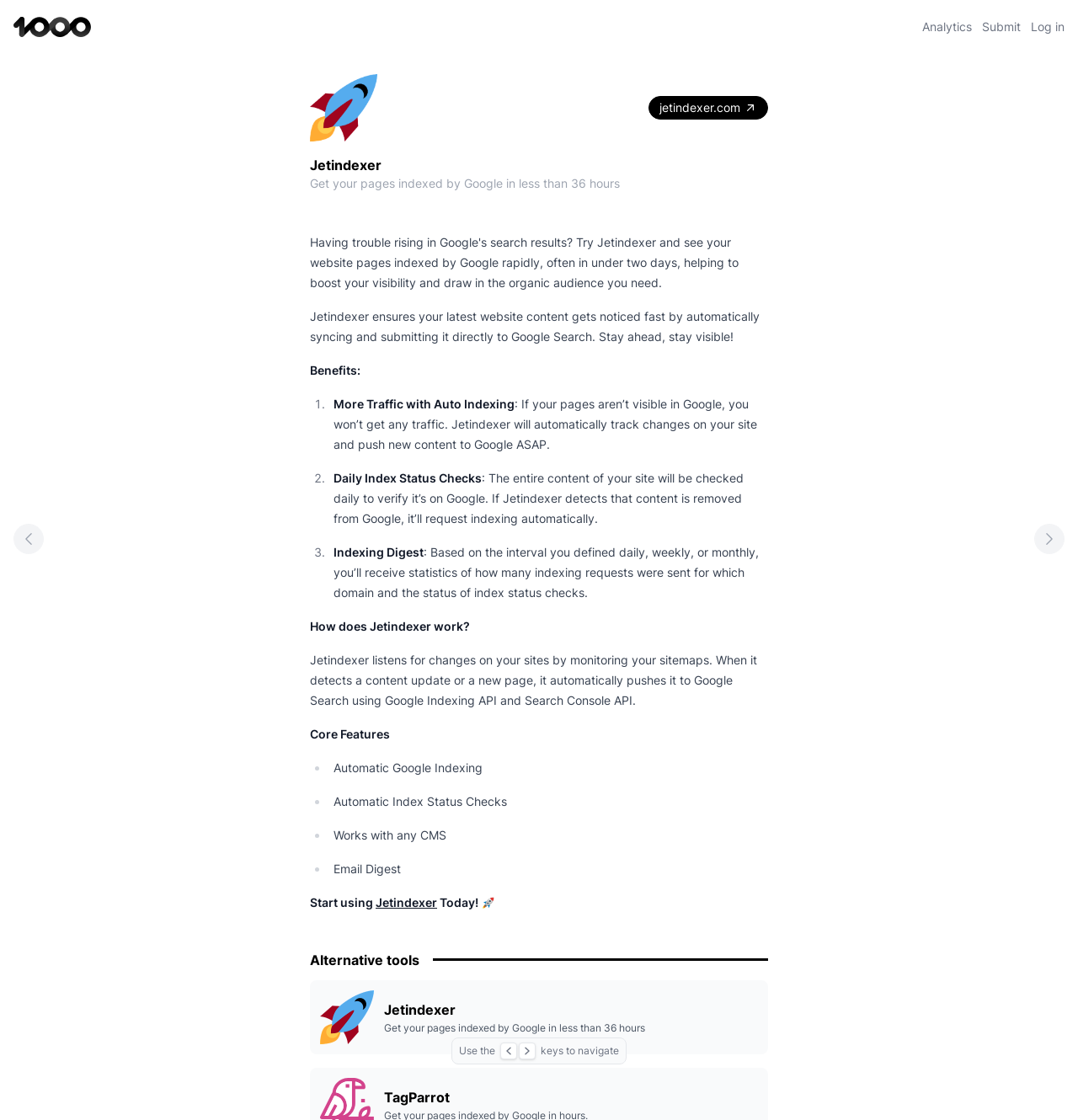Give the bounding box coordinates for this UI element: "jetindexer.com". The coordinates should be four float numbers between 0 and 1, arranged as [left, top, right, bottom].

[0.602, 0.086, 0.712, 0.107]